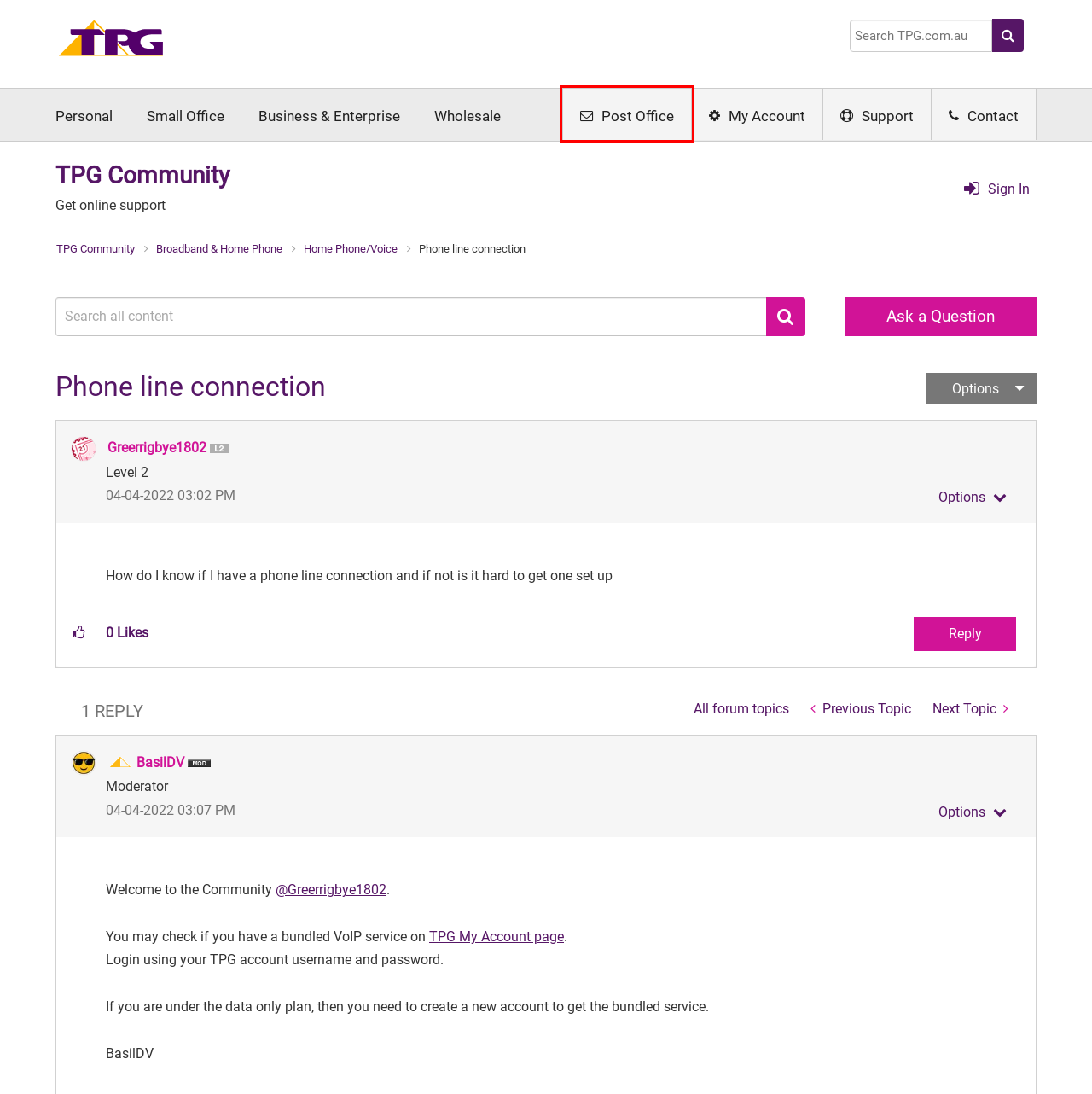Observe the provided screenshot of a webpage that has a red rectangle bounding box. Determine the webpage description that best matches the new webpage after clicking the element inside the red bounding box. Here are the candidates:
A. Contact Us | TPG
B. TPG My Account Login
C. Business Services | TPG Telecom
D. Sign In to TPG Community - TPG Community
E. About Greerrigbye1802 - TPG Community
F. Webmail
G. AAPT | TPG Telecom
H. nbn®, Internet & Mobile Service Provider | TPG

F